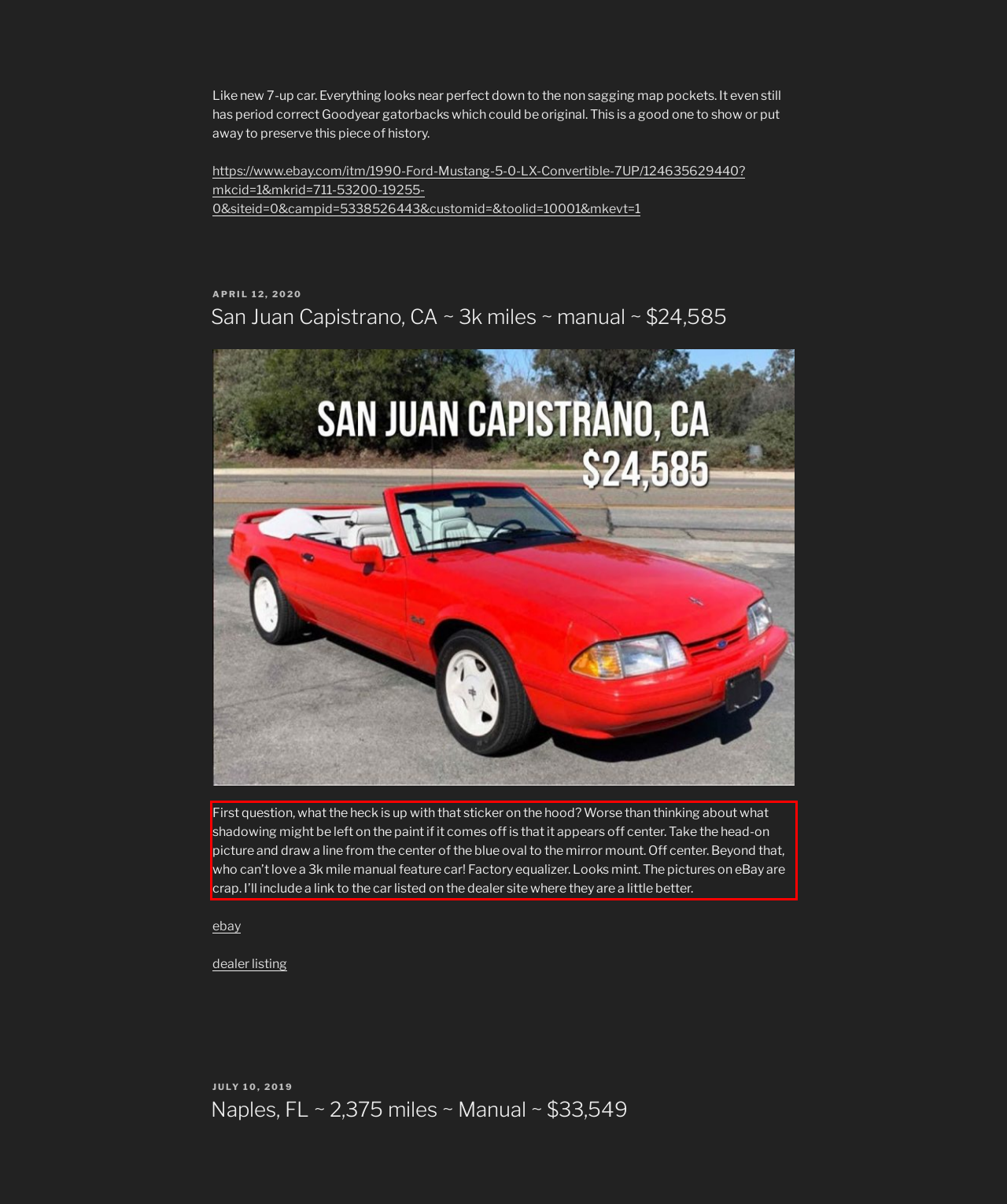Please take the screenshot of the webpage, find the red bounding box, and generate the text content that is within this red bounding box.

First question, what the heck is up with that sticker on the hood? Worse than thinking about what shadowing might be left on the paint if it comes off is that it appears off center. Take the head-on picture and draw a line from the center of the blue oval to the mirror mount. Off center. Beyond that, who can’t love a 3k mile manual feature car! Factory equalizer. Looks mint. The pictures on eBay are crap. I’ll include a link to the car listed on the dealer site where they are a little better.